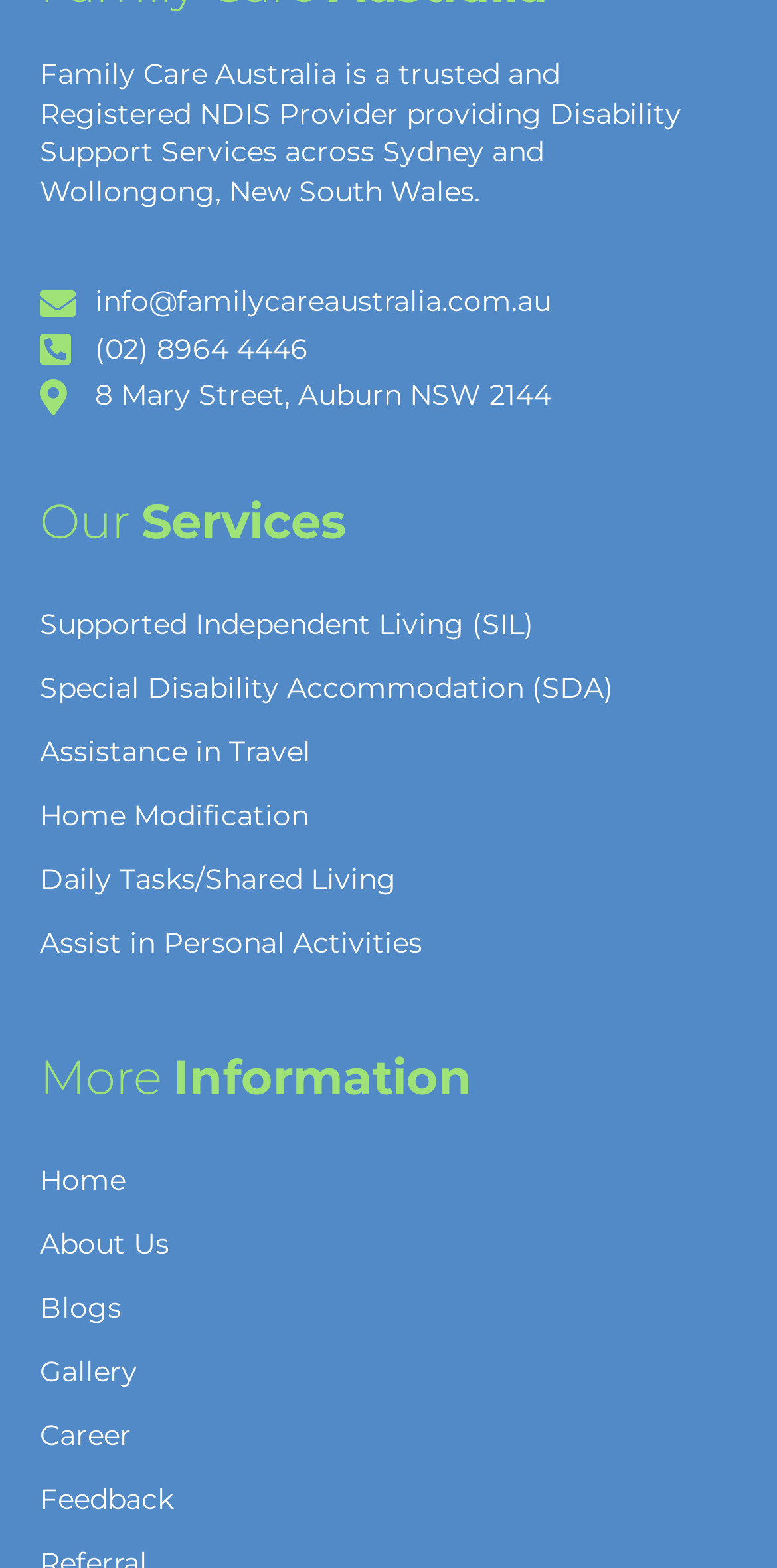How many services are listed?
Based on the visual information, provide a detailed and comprehensive answer.

The services are listed as links, starting from 'Supported Independent Living (SIL)' to 'Assist in Personal Activities'. There are 8 links in total, each representing a different service.